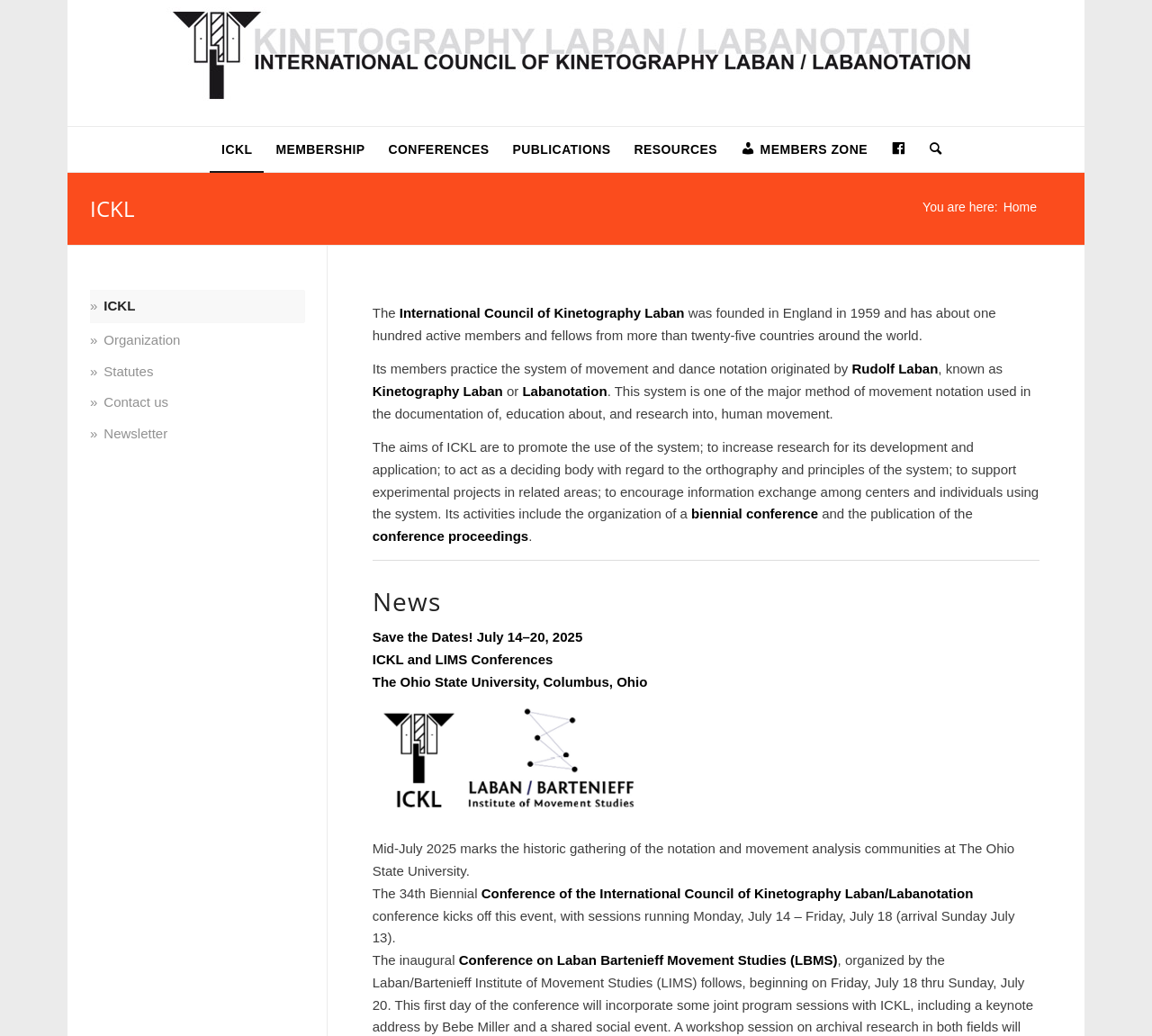Based on the provided description, "RESOURCES", find the bounding box of the corresponding UI element in the screenshot.

[0.54, 0.123, 0.633, 0.166]